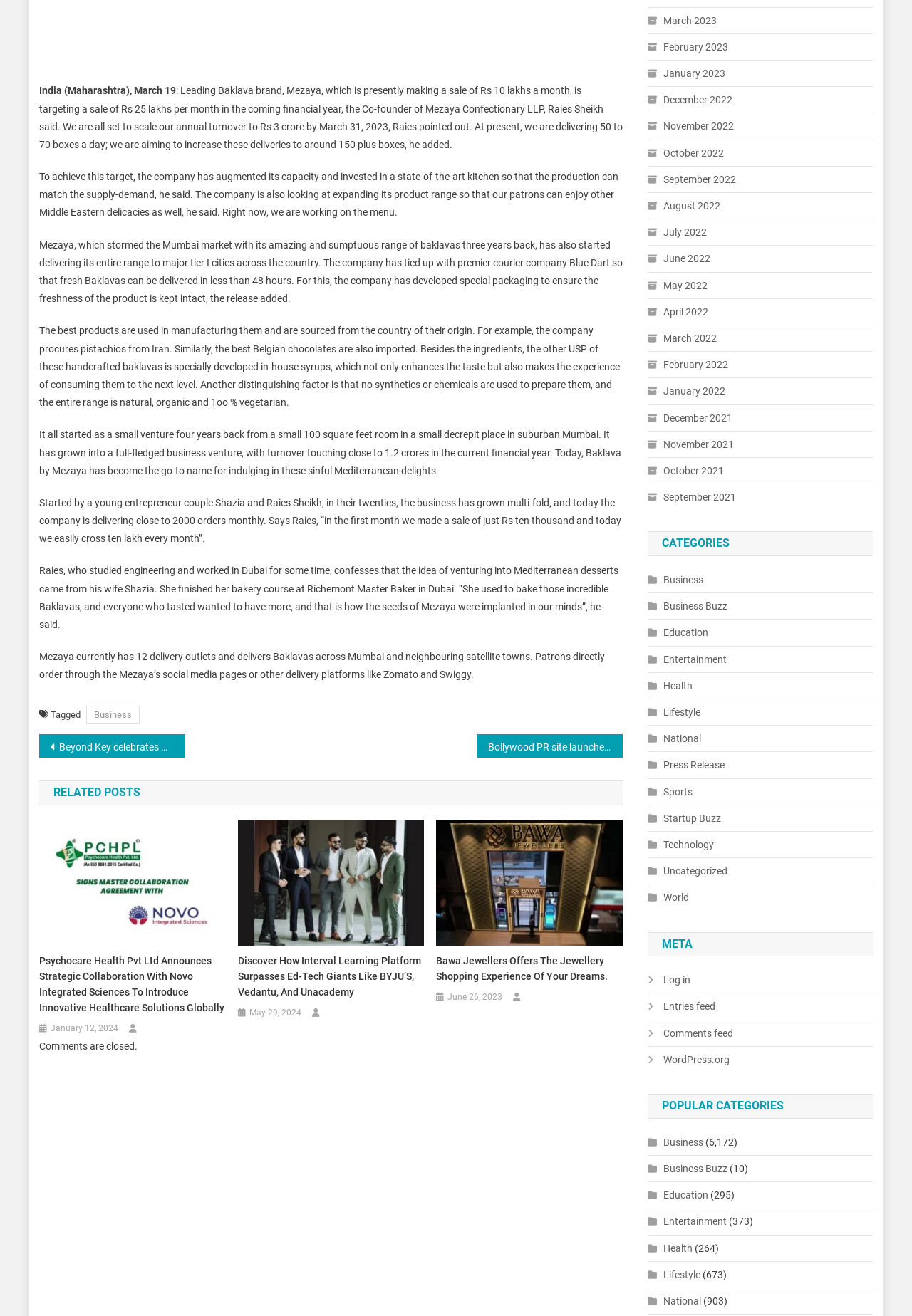Where does Mezaya source its pistachios from?
From the image, respond using a single word or phrase.

Iran